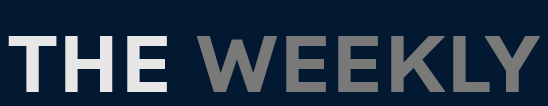Please examine the image and answer the question with a detailed explanation:
What is the purpose of 'THE WEEKLY'?

The caption explains that 'THE WEEKLY' represents an online platform known for delivering the latest news and insights across various topics, implying that the purpose of 'THE WEEKLY' is to provide readers with timely reporting and a concise weekly roundup of significant events and trends.